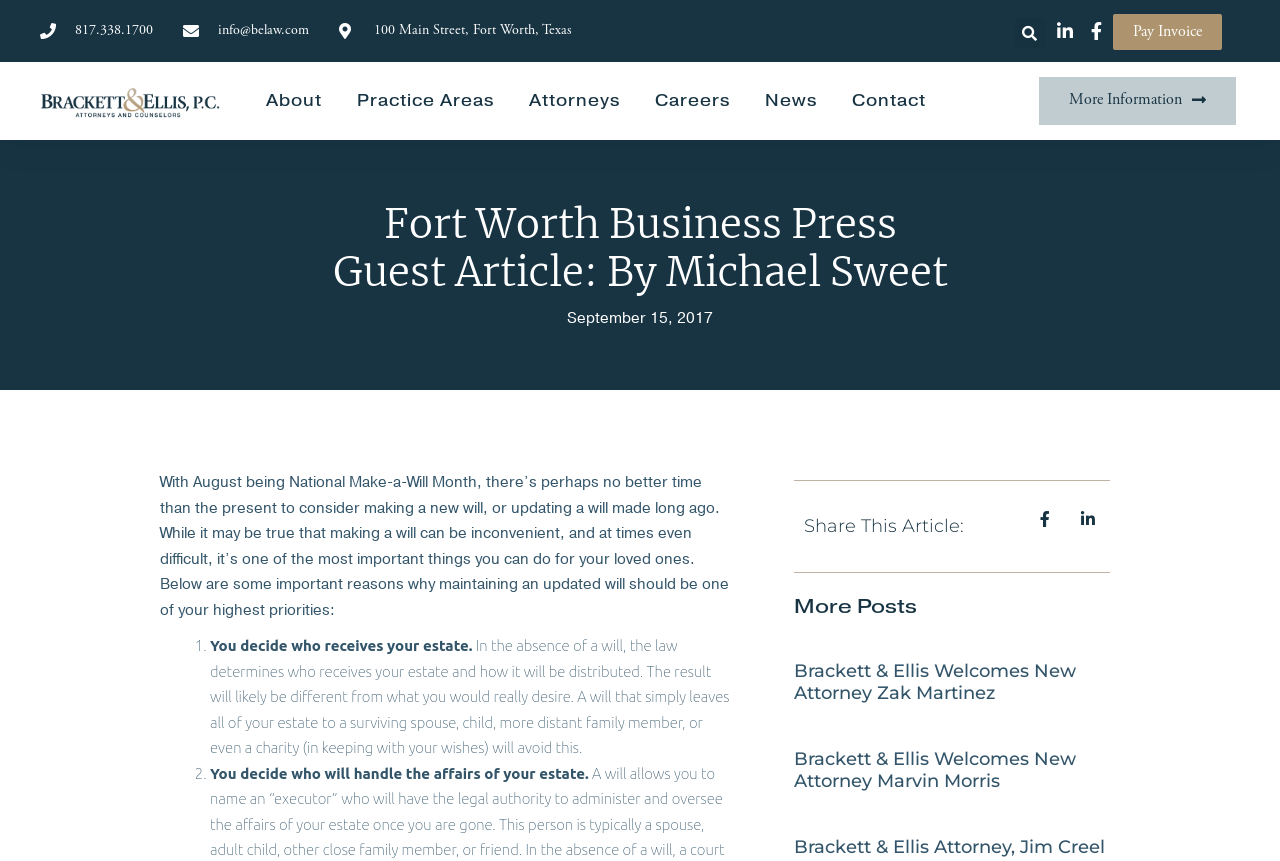Identify the bounding box for the UI element described as: "Practice Areas". The coordinates should be four float numbers between 0 and 1, i.e., [left, top, right, bottom].

[0.279, 0.089, 0.386, 0.146]